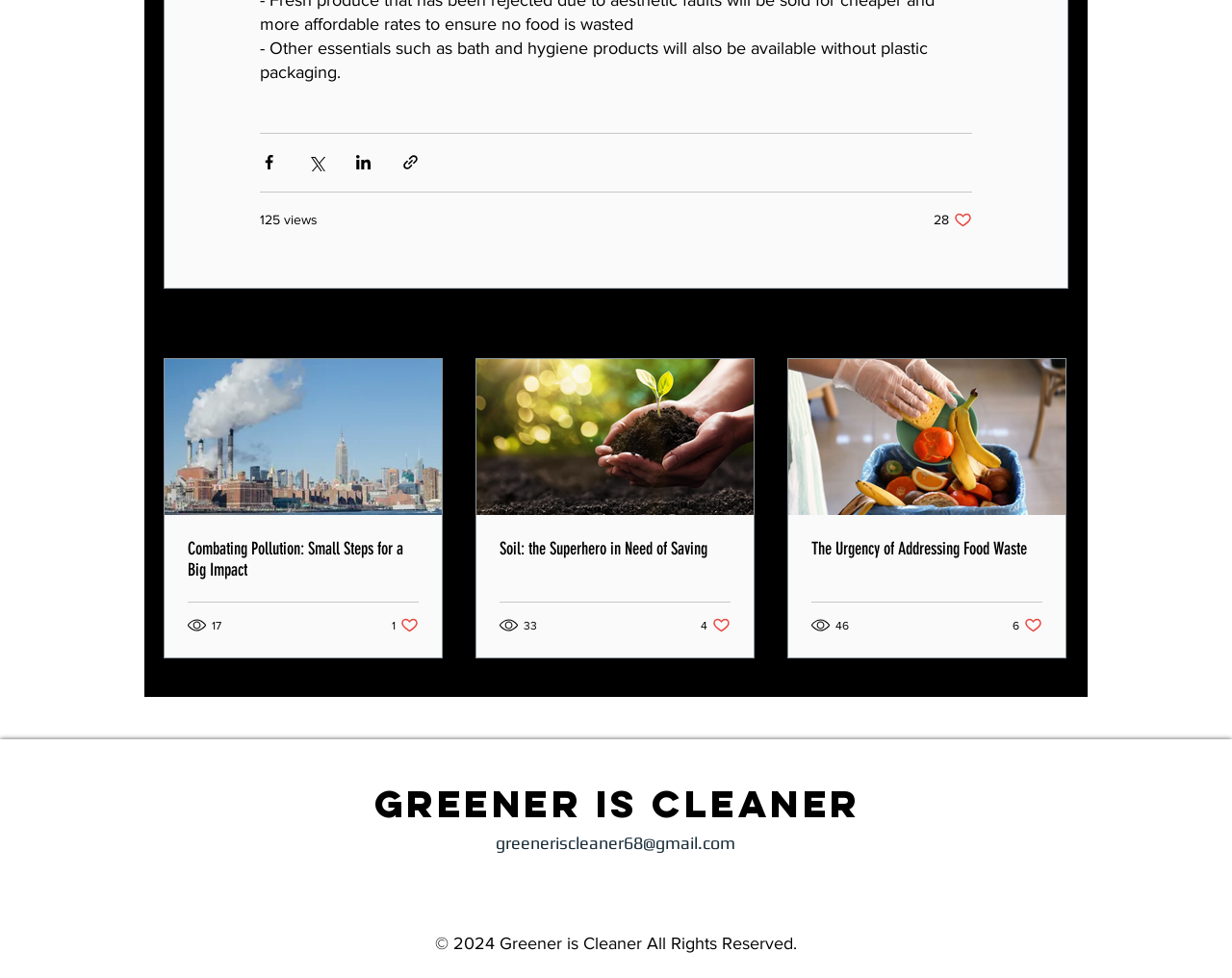Find the bounding box of the element with the following description: "Committees". The coordinates must be four float numbers between 0 and 1, formatted as [left, top, right, bottom].

None